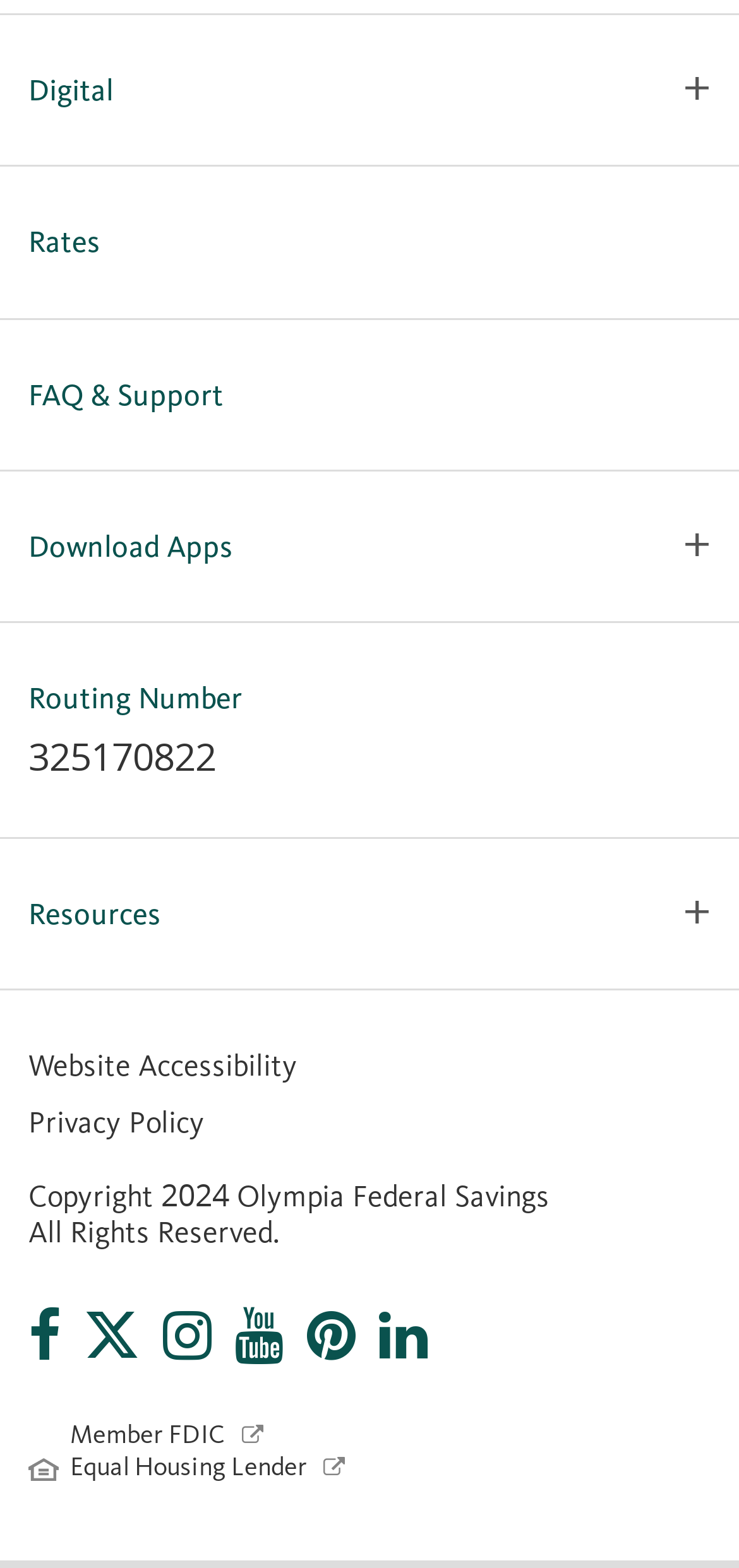What is the organization's stance on equal housing?
Refer to the image and provide a thorough answer to the question.

I found this answer by looking at the link at the bottom of the webpage that mentions 'Equal Housing Lender'. This suggests that the organization is committed to providing equal housing opportunities to all.